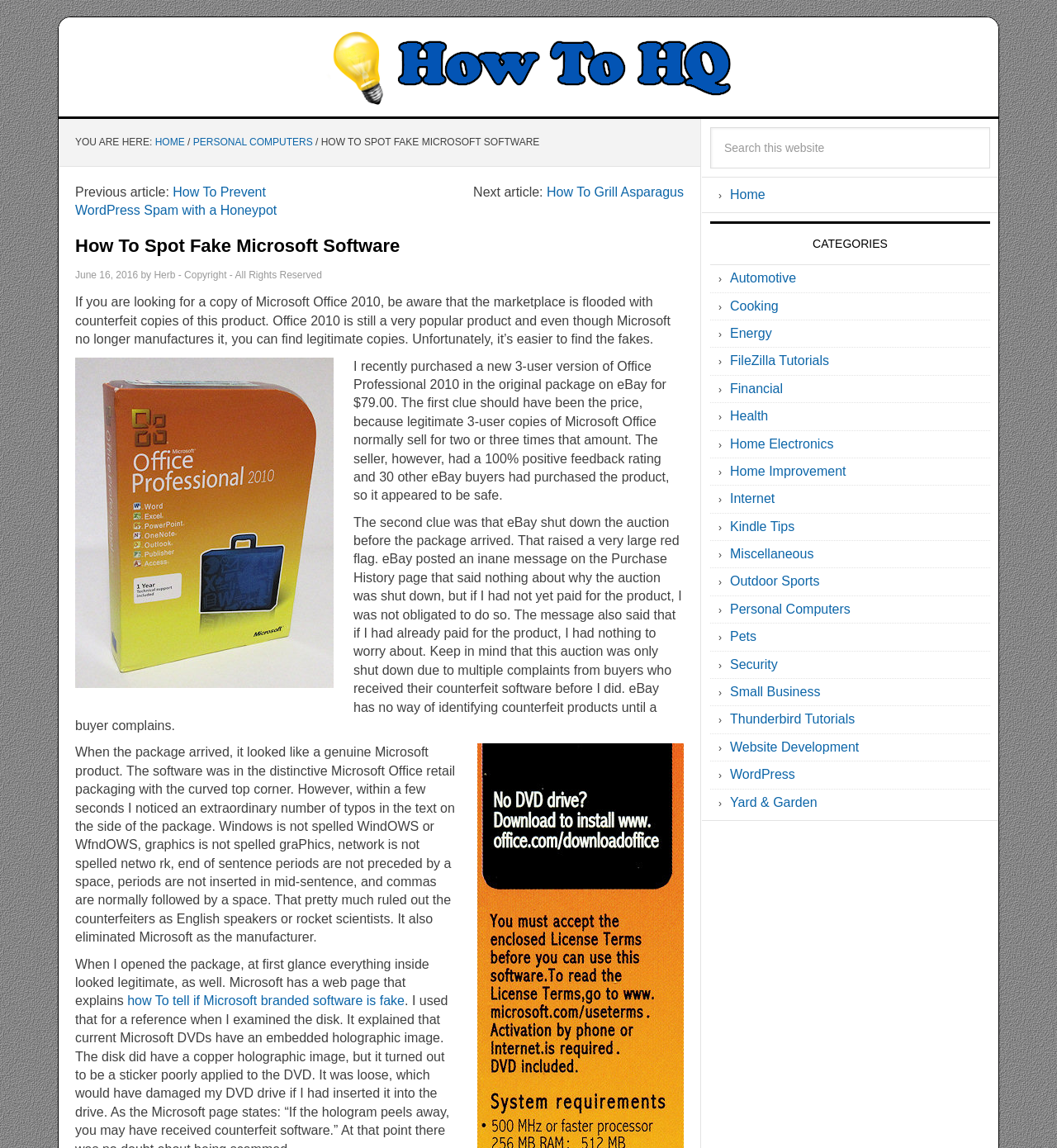What is the date of the current article?
Can you offer a detailed and complete answer to this question?

I found the date of the article by looking at the text 'June 16, 2016' below the heading 'How To Spot Fake Microsoft Software', which indicates the date when the article was published.